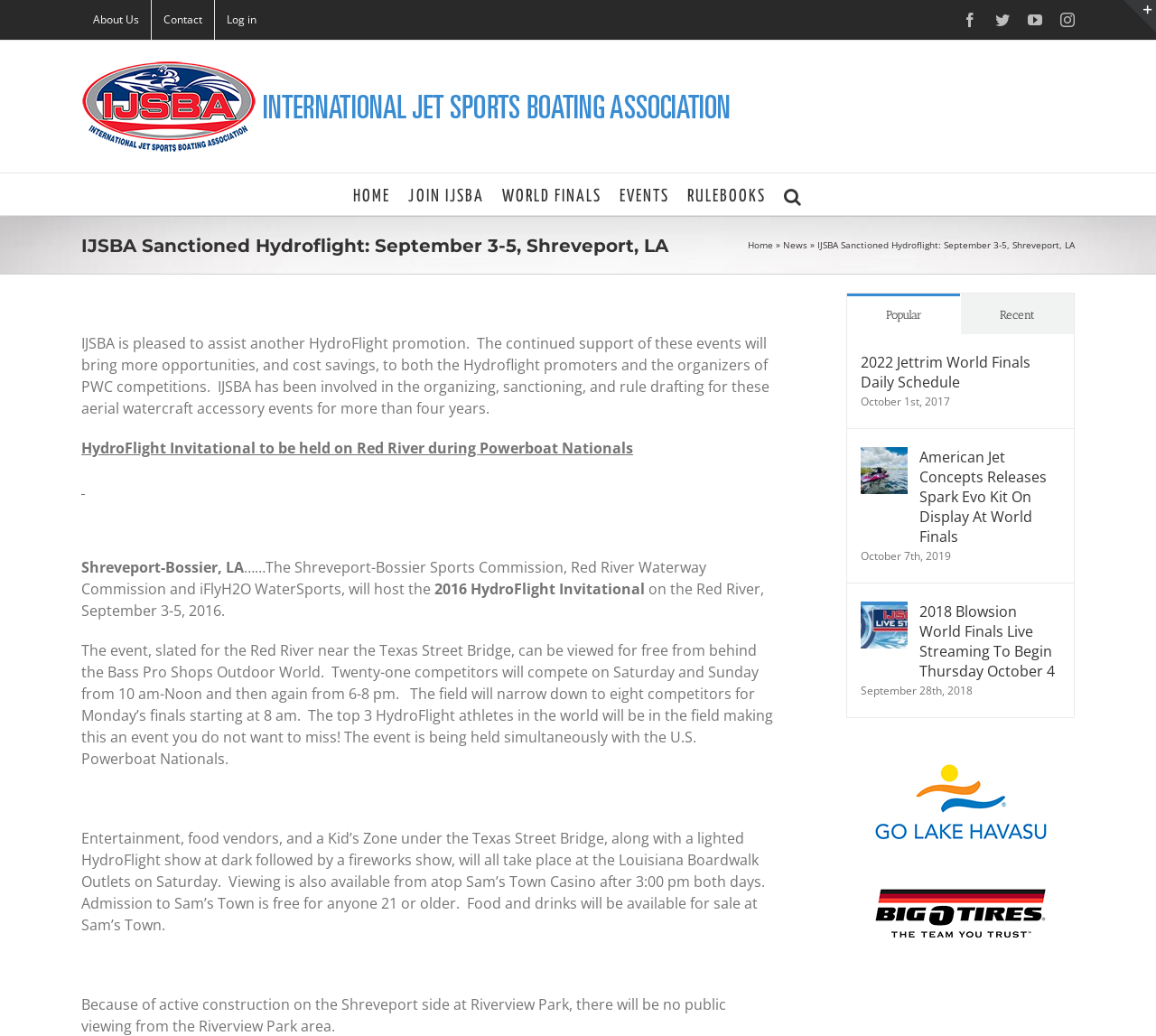How many social media links are there?
Can you provide a detailed and comprehensive answer to the question?

There are four social media links at the top right corner of the webpage, which are Facebook, Twitter, YouTube, and Instagram.